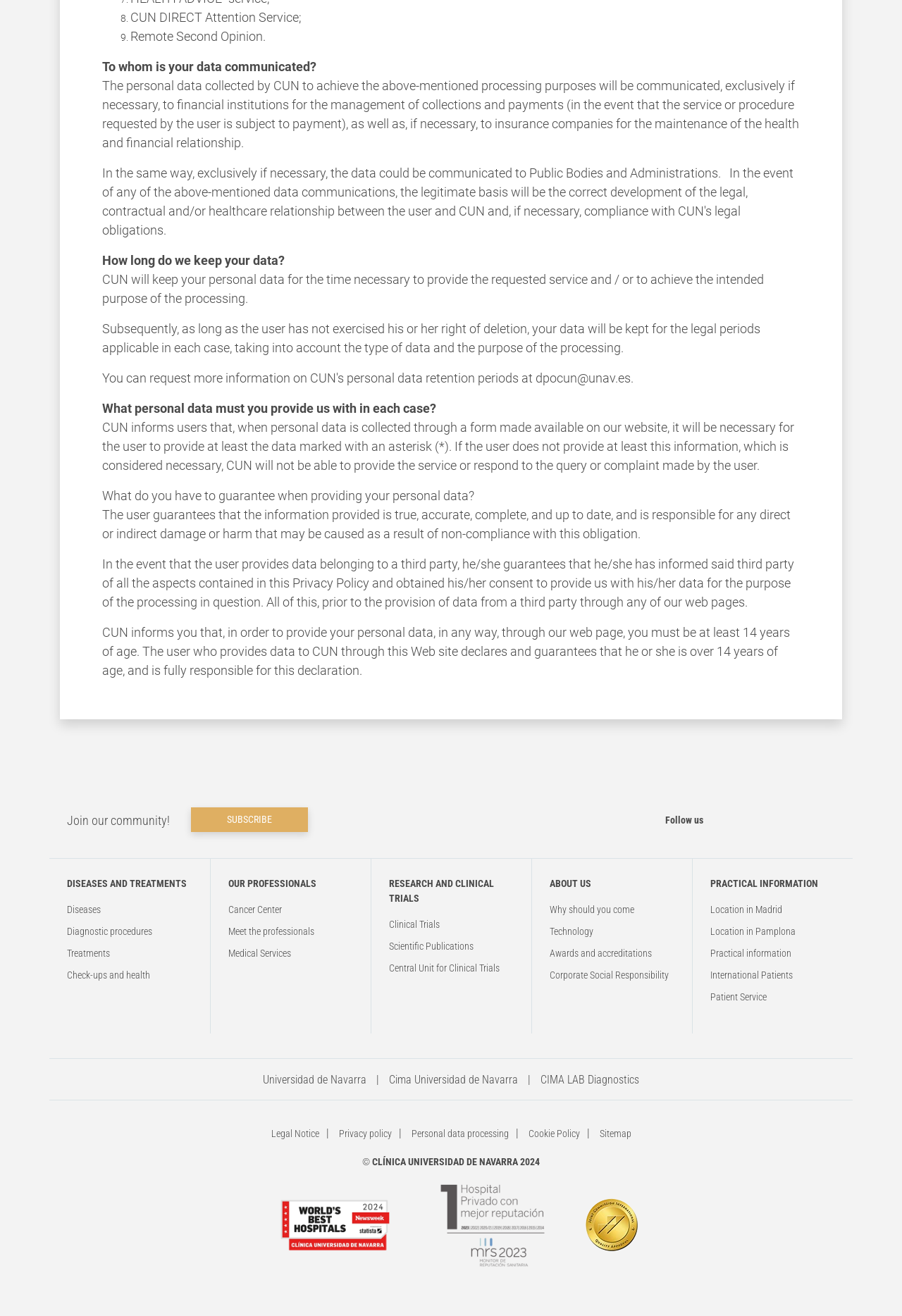Please specify the bounding box coordinates of the clickable region to carry out the following instruction: "Subscribe to the newsletter". The coordinates should be four float numbers between 0 and 1, in the format [left, top, right, bottom].

[0.212, 0.613, 0.341, 0.632]